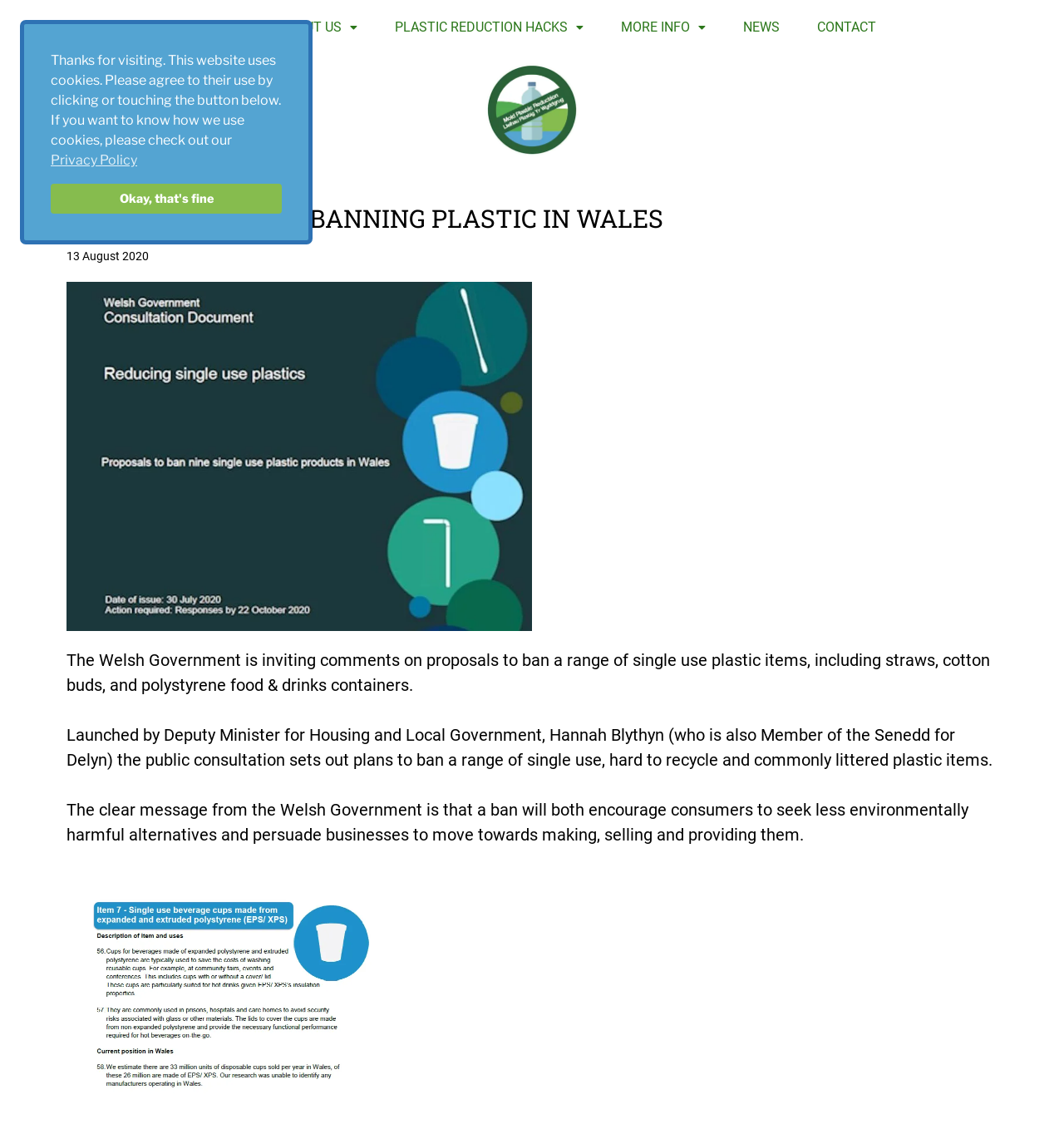Find the bounding box coordinates corresponding to the UI element with the description: "alt="Logo of Mold Plastic Reduction"". The coordinates should be formatted as [left, top, right, bottom], with values as floats between 0 and 1.

[0.062, 0.056, 0.938, 0.139]